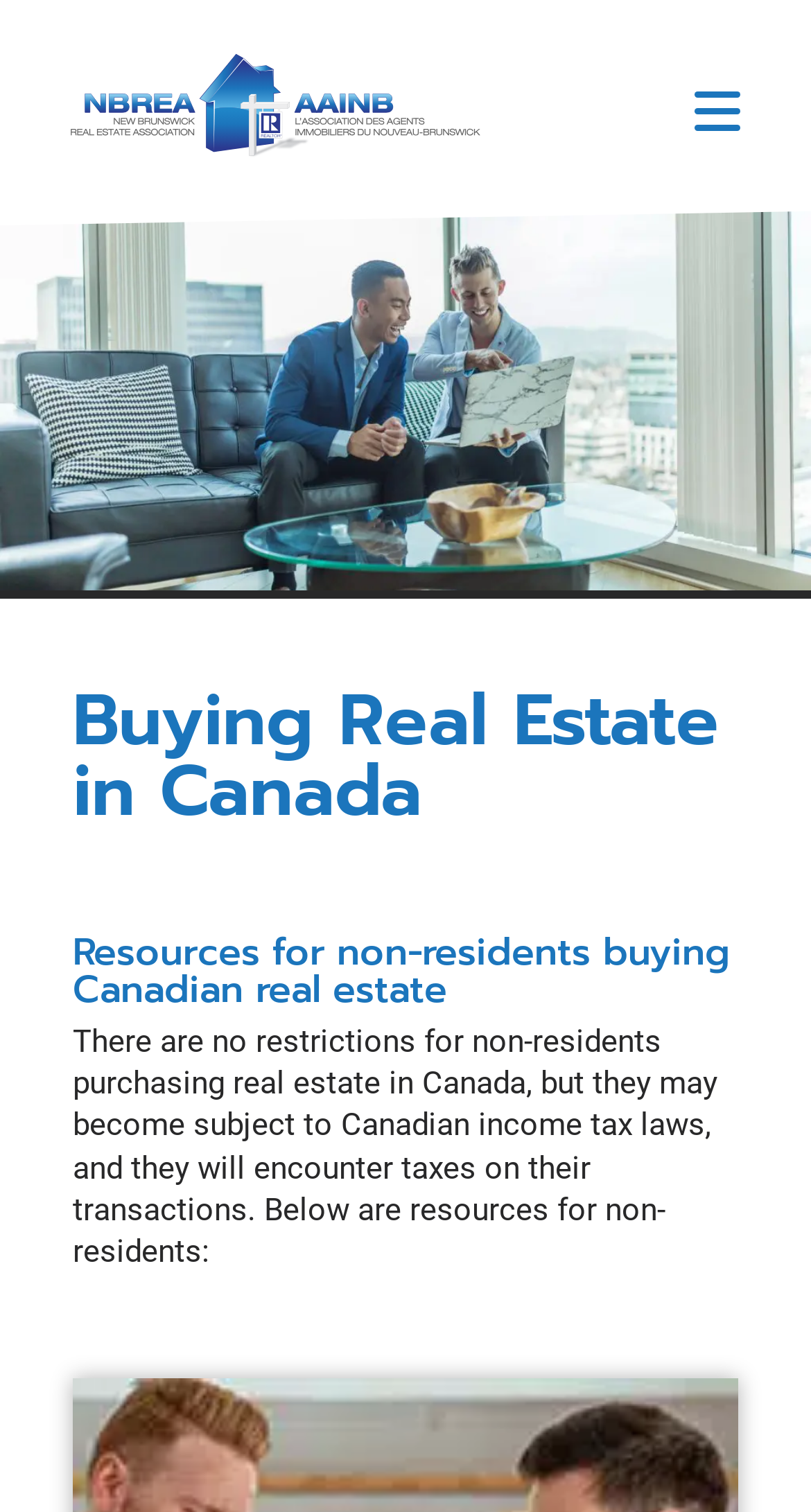Explain the webpage in detail.

The webpage is about buying real estate in Canada, specifically providing resources for non-residents. At the top left, there is a link to the homepage, followed by a "MEMBER LOGIN" link and a language toggle button "FR" to switch to French. 

Below these links, there is a navigation menu with multiple sections, including "About NBREA", "Buying or Selling a Home", "Office of the Registrar", "Become a REALTOR", "News & Stats", and "Member Education". Each section has several links to related pages.

In the main content area, there is a heading "Buying Real Estate in Canada" followed by a subheading "Resources for non-residents buying Canadian real estate". Below these headings, there is a paragraph of text explaining that non-residents can purchase real estate in Canada but may be subject to Canadian income tax laws and encounter taxes on their transactions.

At the bottom right of the page, there is a social media link represented by an icon.